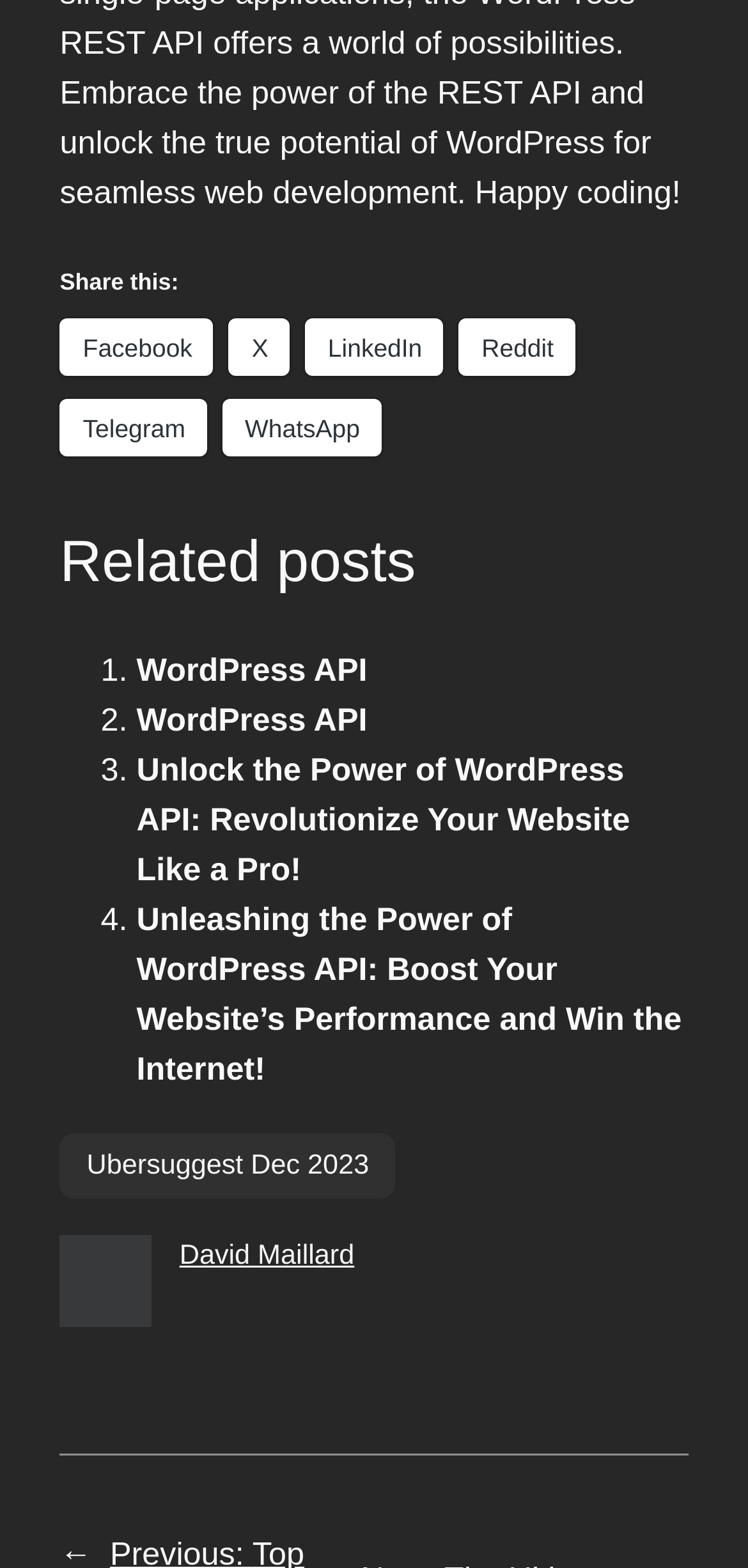Locate the bounding box coordinates of the area to click to fulfill this instruction: "Read related post about WordPress API". The bounding box should be presented as four float numbers between 0 and 1, in the order [left, top, right, bottom].

[0.183, 0.416, 0.491, 0.439]